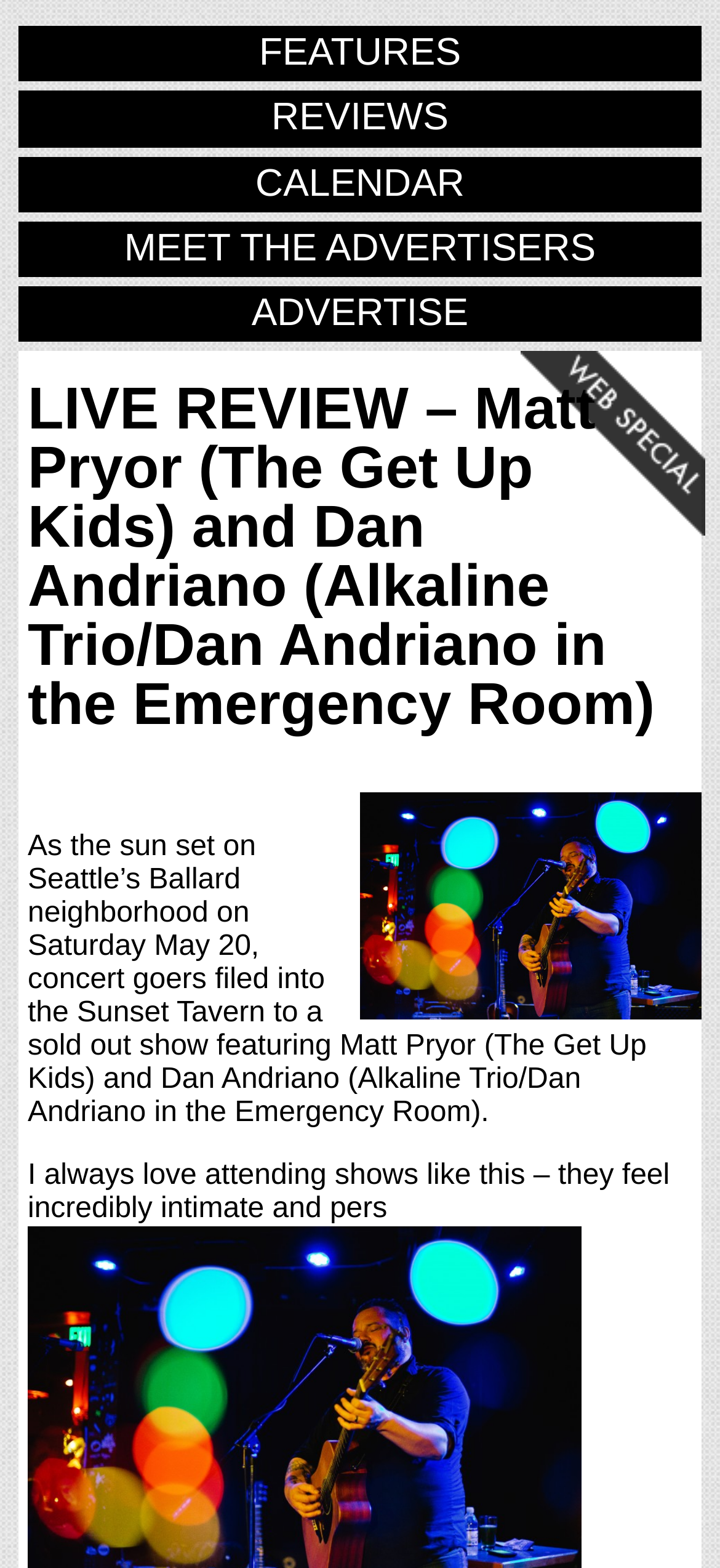Extract the bounding box coordinates for the HTML element that matches this description: "MEET THE ADVERTISERS". The coordinates should be four float numbers between 0 and 1, i.e., [left, top, right, bottom].

[0.026, 0.141, 0.974, 0.177]